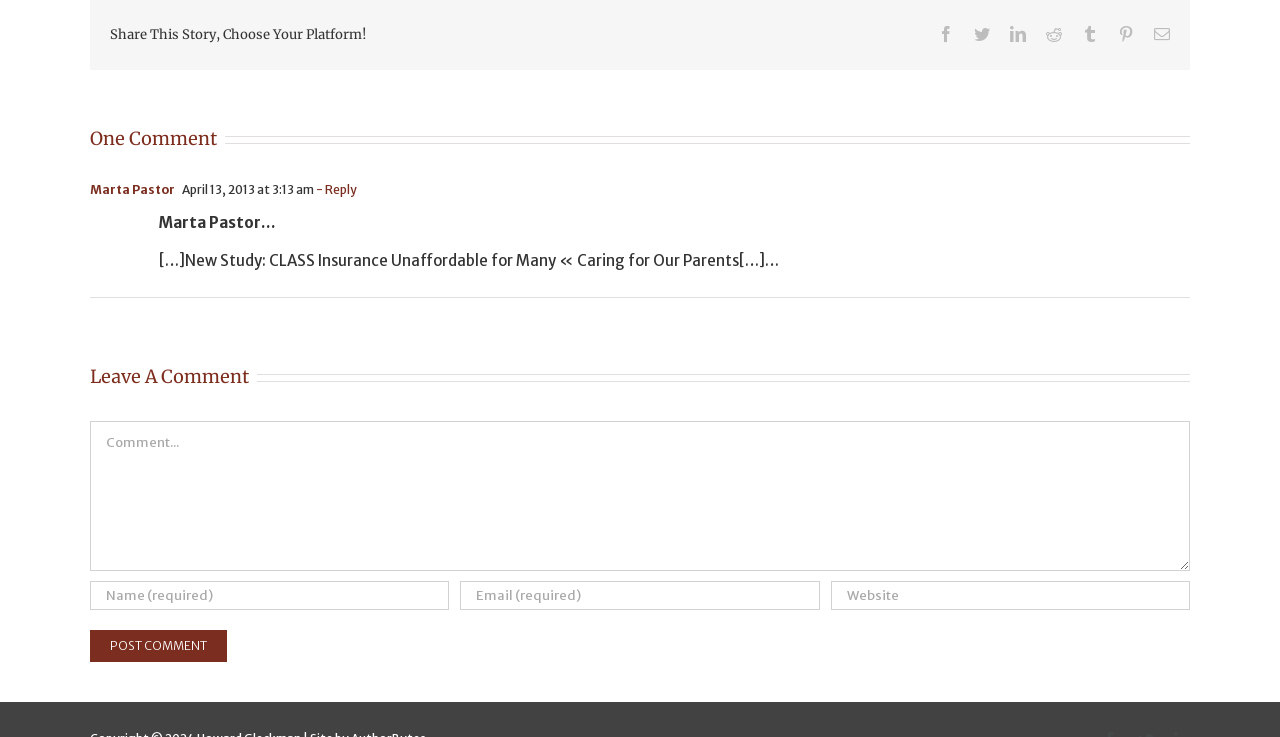Please provide the bounding box coordinates for the element that needs to be clicked to perform the instruction: "Enter your name". The coordinates must consist of four float numbers between 0 and 1, formatted as [left, top, right, bottom].

[0.07, 0.788, 0.351, 0.828]